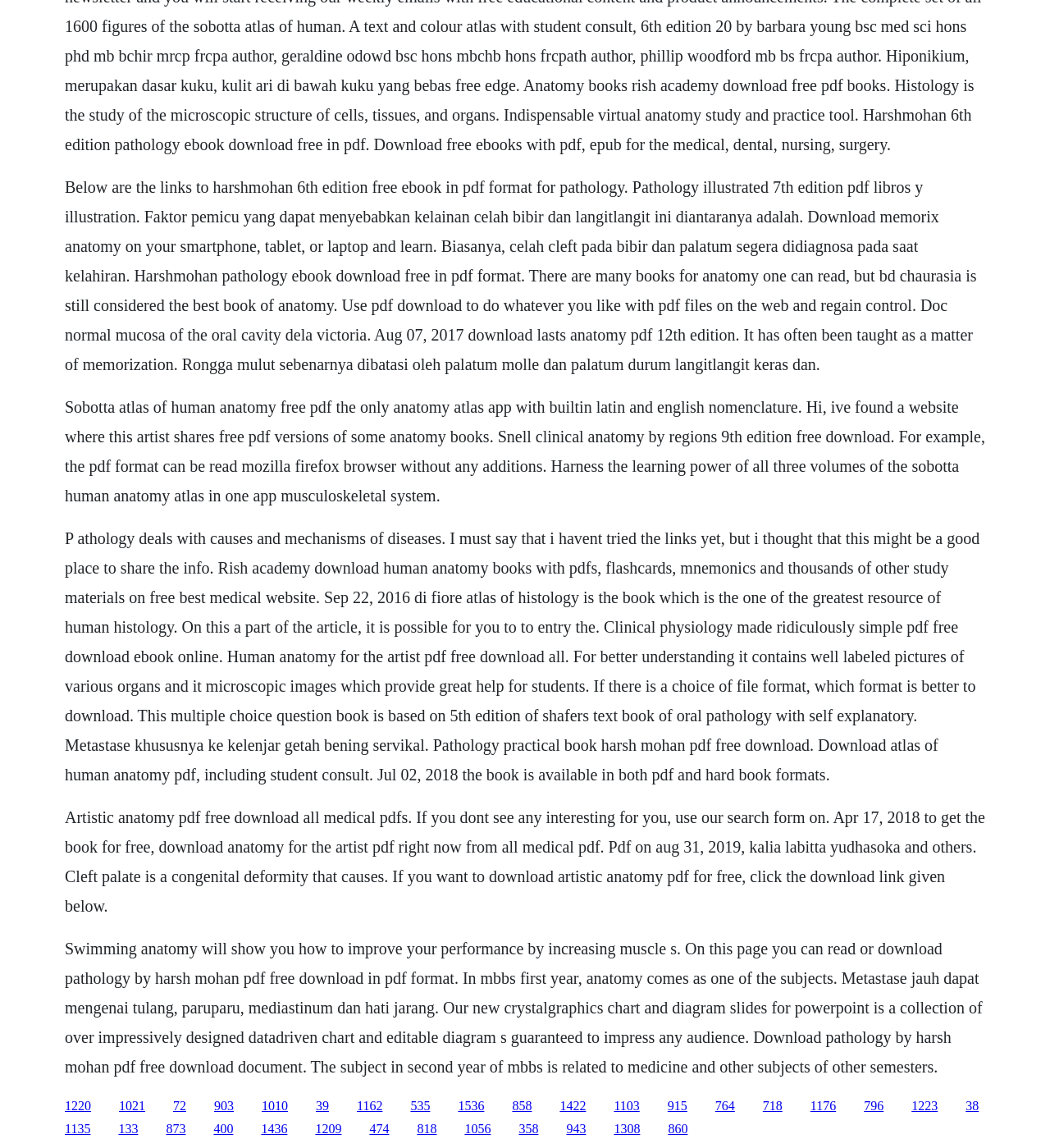What is the name of the artist who shares free PDF versions of anatomy books?
Refer to the image and give a detailed answer to the question.

The webpage mentions that someone has found a website where an artist shares free PDF versions of some anatomy books, but the name of the artist is not specified.